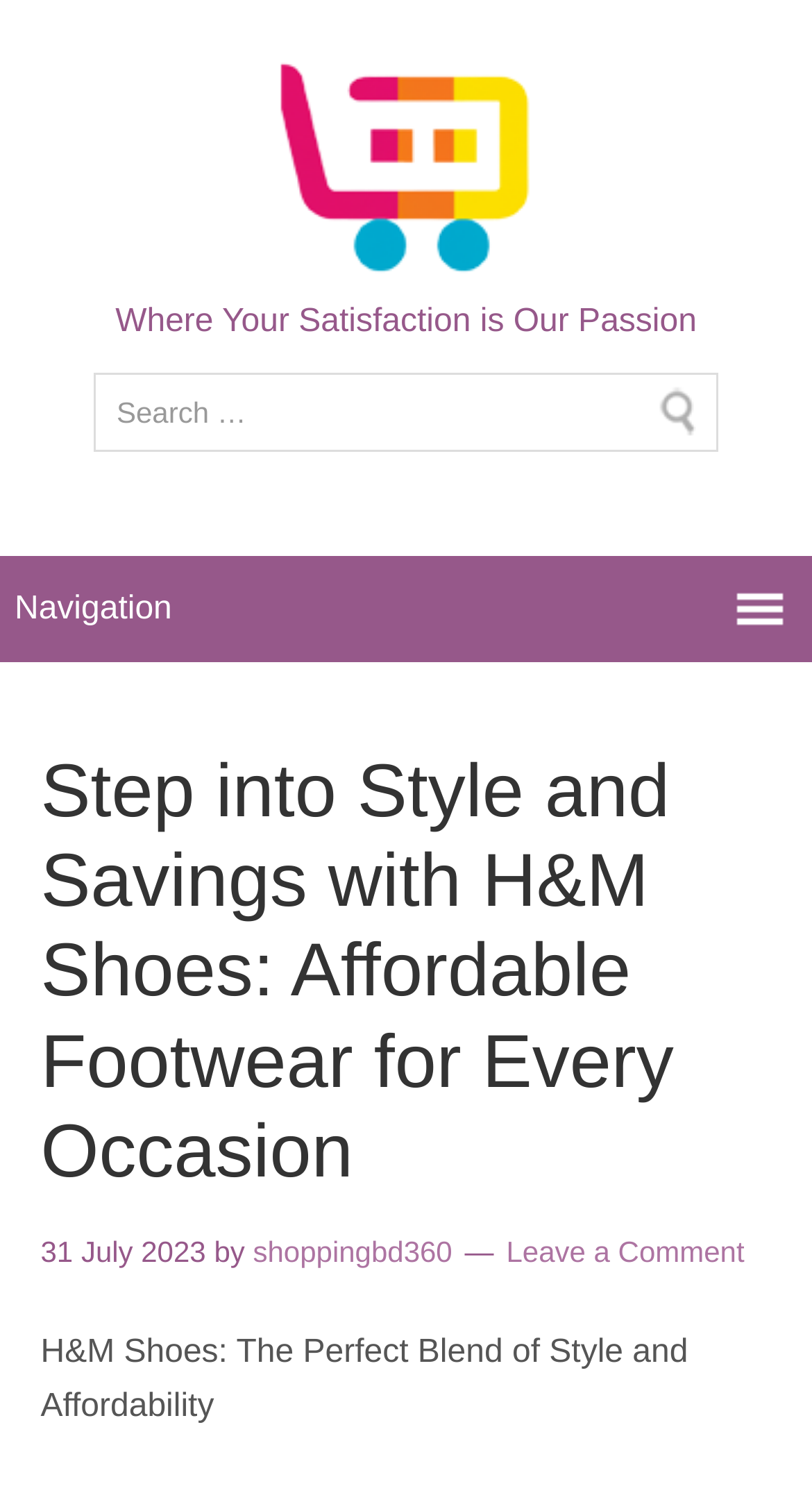Is there a search function on this website? From the image, respond with a single word or brief phrase.

Yes